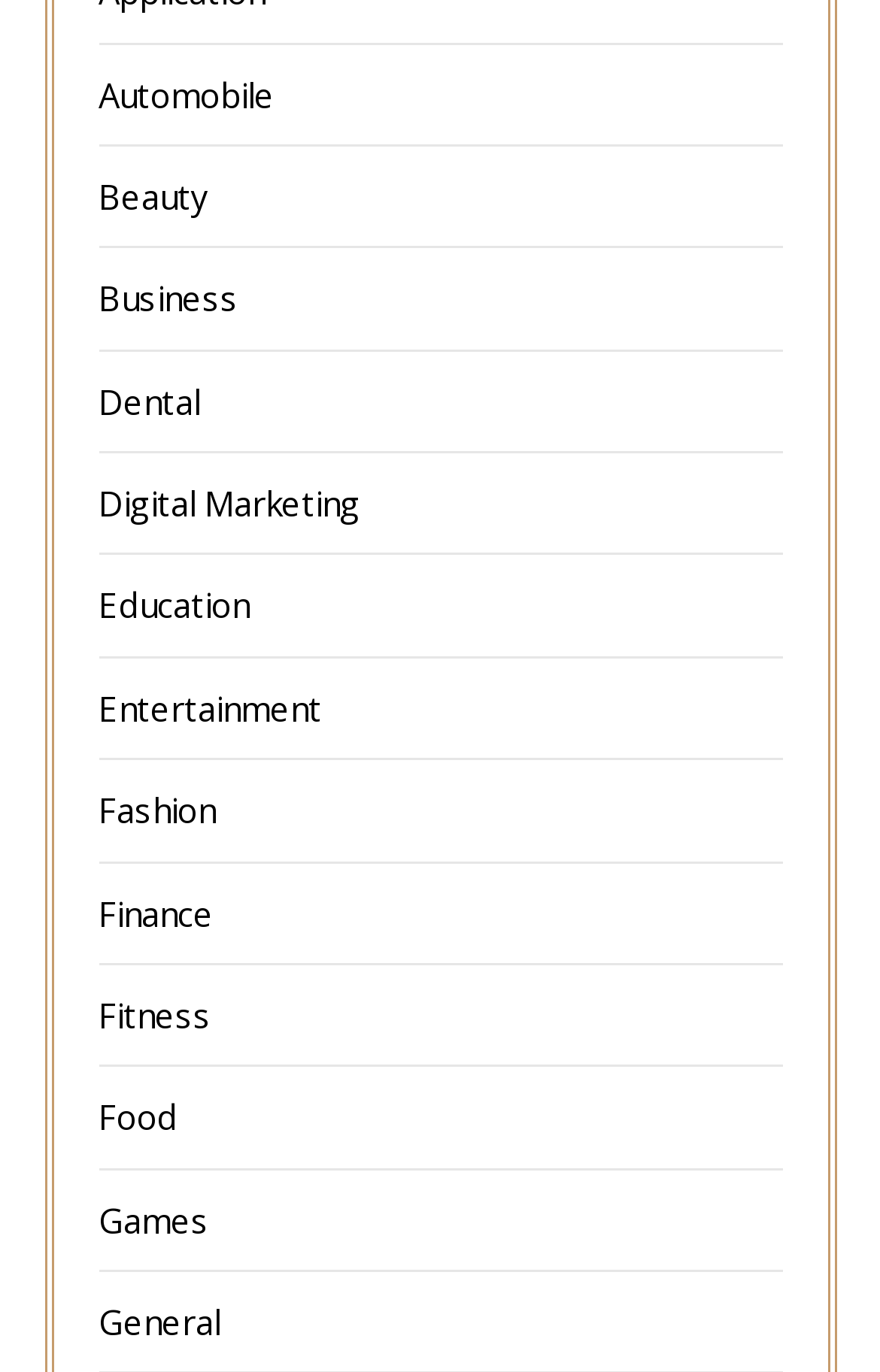Please give a one-word or short phrase response to the following question: 
How many categories are listed on the webpage?

13 categories